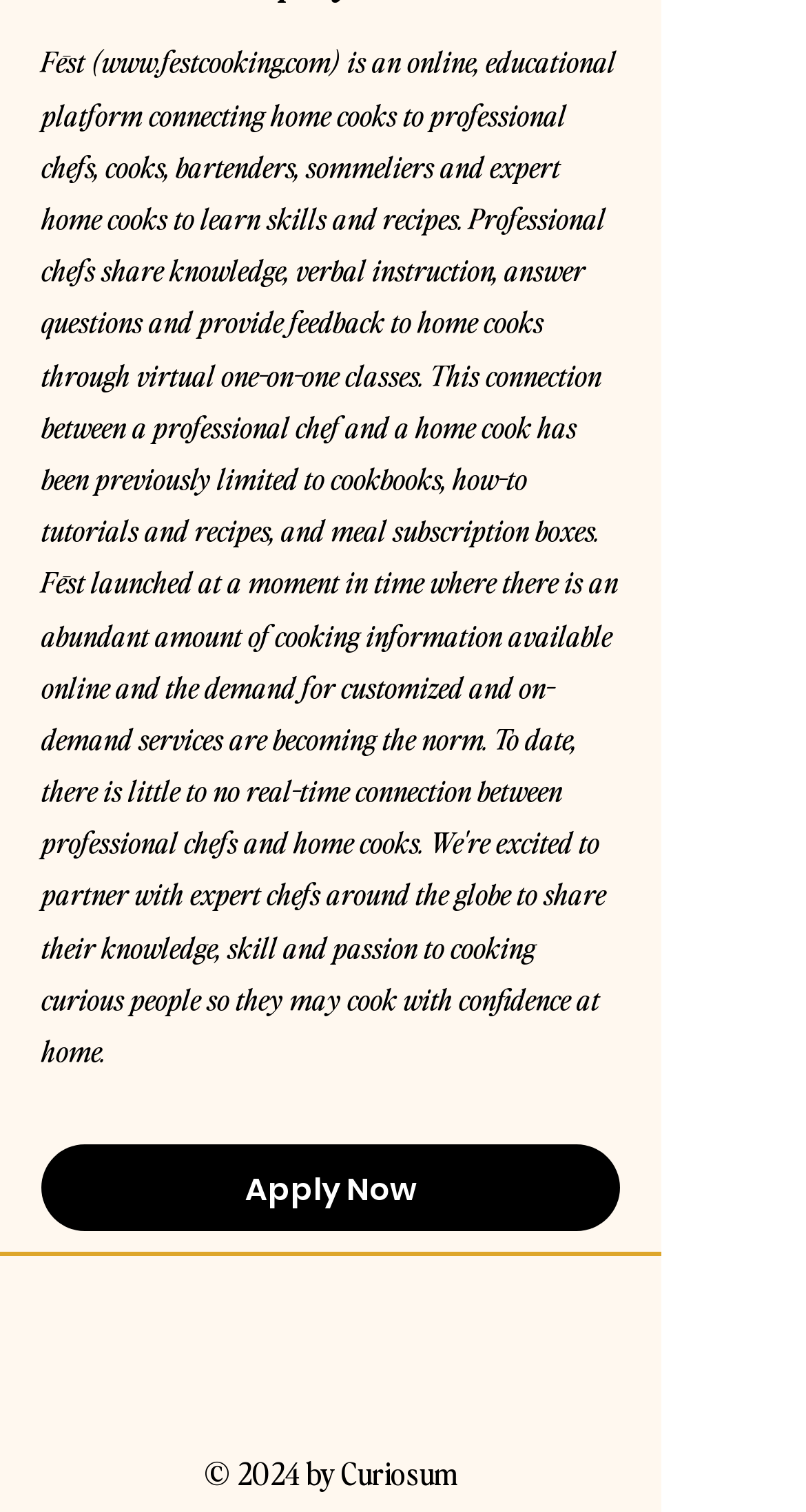Locate the bounding box coordinates for the element described below: "www.festcooking.com". The coordinates must be four float values between 0 and 1, formatted as [left, top, right, bottom].

[0.126, 0.029, 0.41, 0.055]